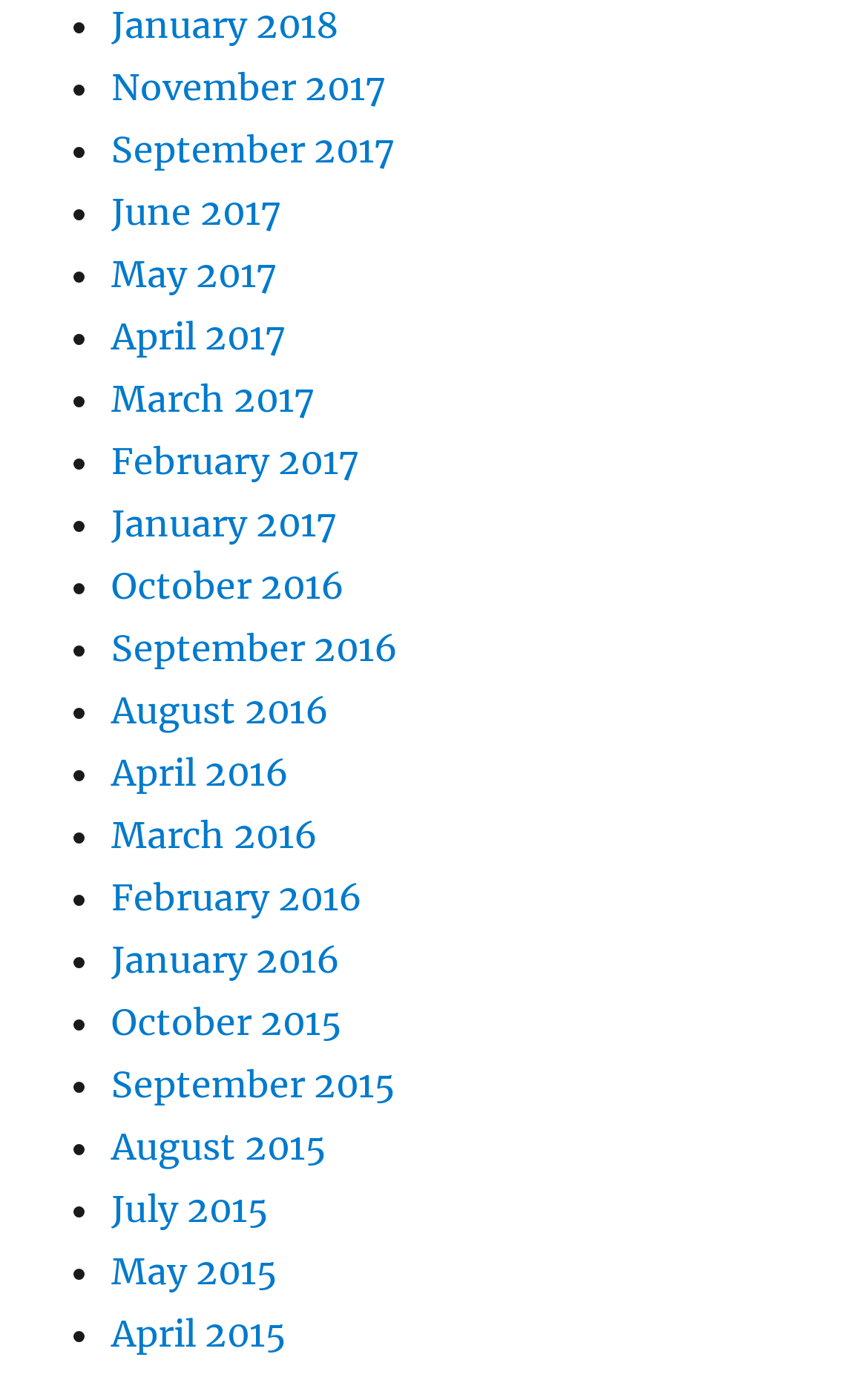Determine the bounding box coordinates of the element's region needed to click to follow the instruction: "View September 2017". Provide these coordinates as four float numbers between 0 and 1, formatted as [left, top, right, bottom].

[0.128, 0.092, 0.454, 0.124]